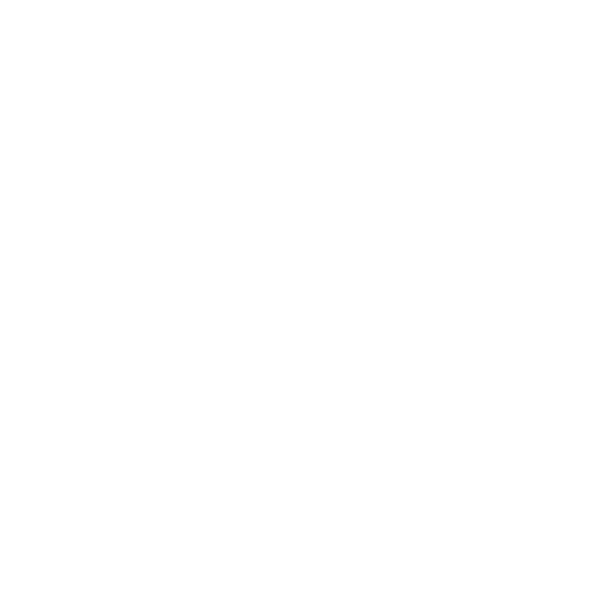Give a short answer to this question using one word or a phrase:
What is the current status of the camera's availability?

Out of stock